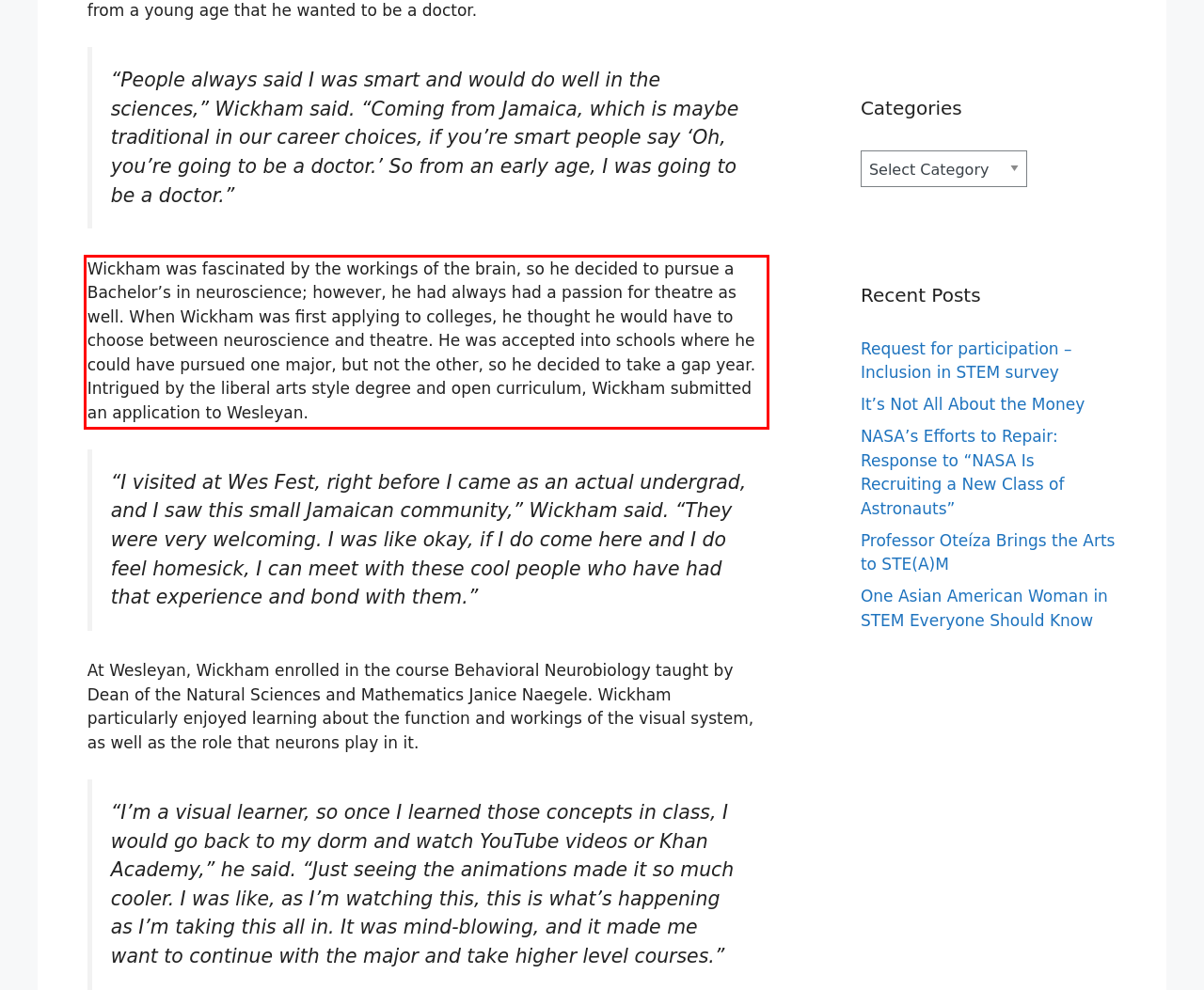By examining the provided screenshot of a webpage, recognize the text within the red bounding box and generate its text content.

Wickham was fascinated by the workings of the brain, so he decided to pursue a Bachelor’s in neuroscience; however, he had always had a passion for theatre as well. When Wickham was first applying to colleges, he thought he would have to choose between neuroscience and theatre. He was accepted into schools where he could have pursued one major, but not the other, so he decided to take a gap year. Intrigued by the liberal arts style degree and open curriculum, Wickham submitted an application to Wesleyan.